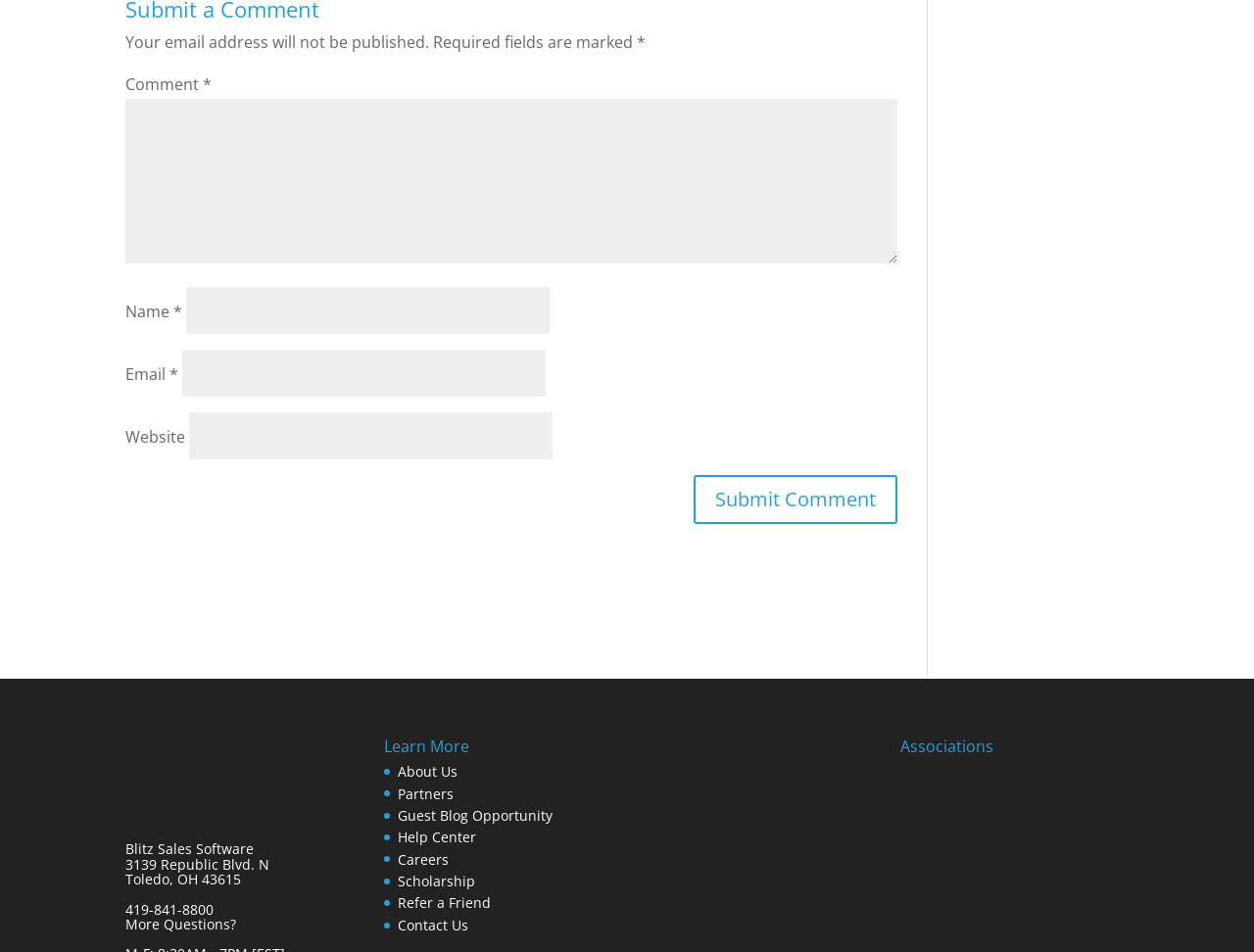Extract the bounding box coordinates for the UI element described by the text: "parent_node: Email * aria-describedby="email-notes" name="email"". The coordinates should be in the form of [left, top, right, bottom] with values between 0 and 1.

[0.145, 0.367, 0.435, 0.416]